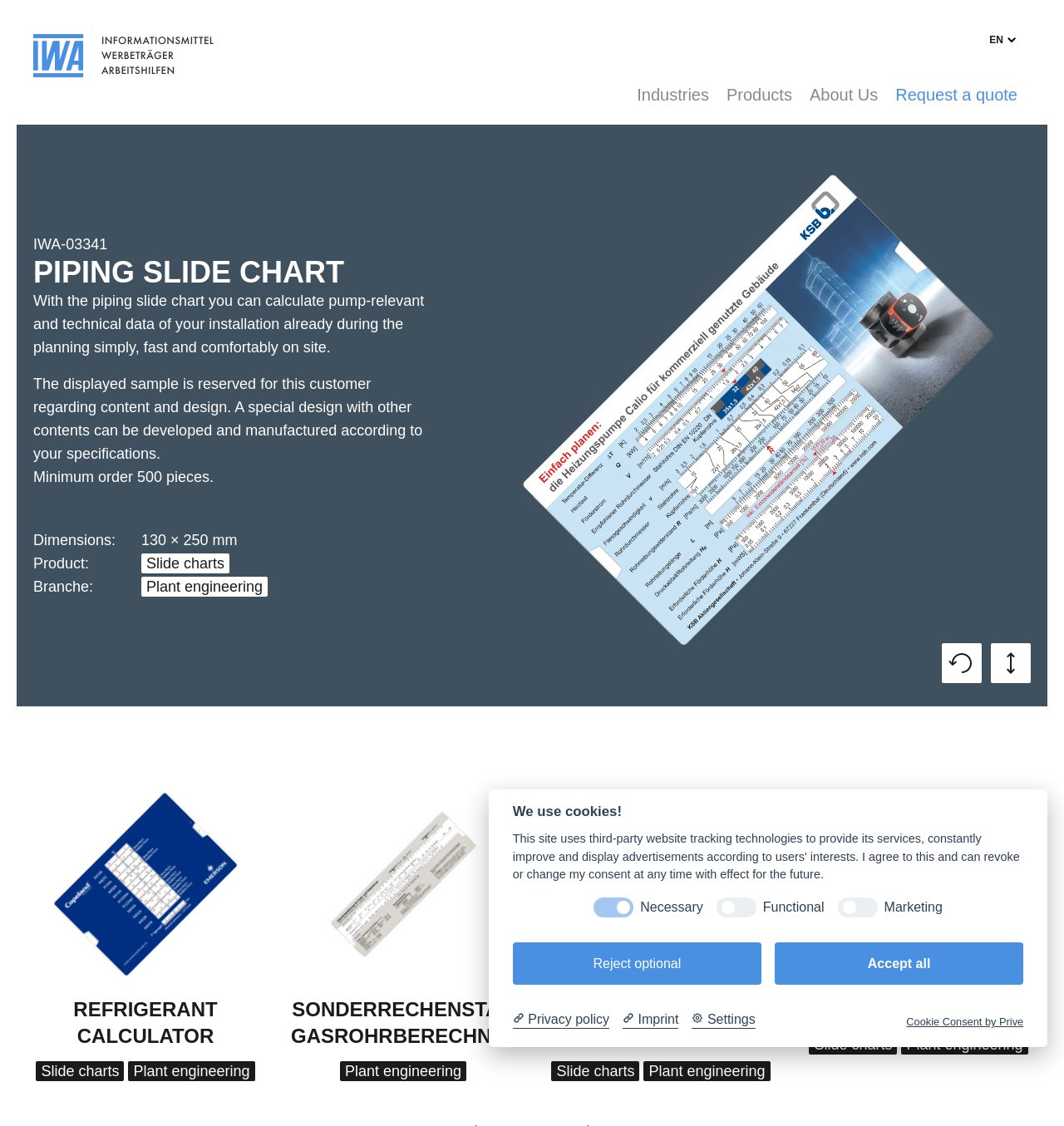What is the minimum order quantity for the piping slide chart?
Based on the image, give a concise answer in the form of a single word or short phrase.

500 pieces